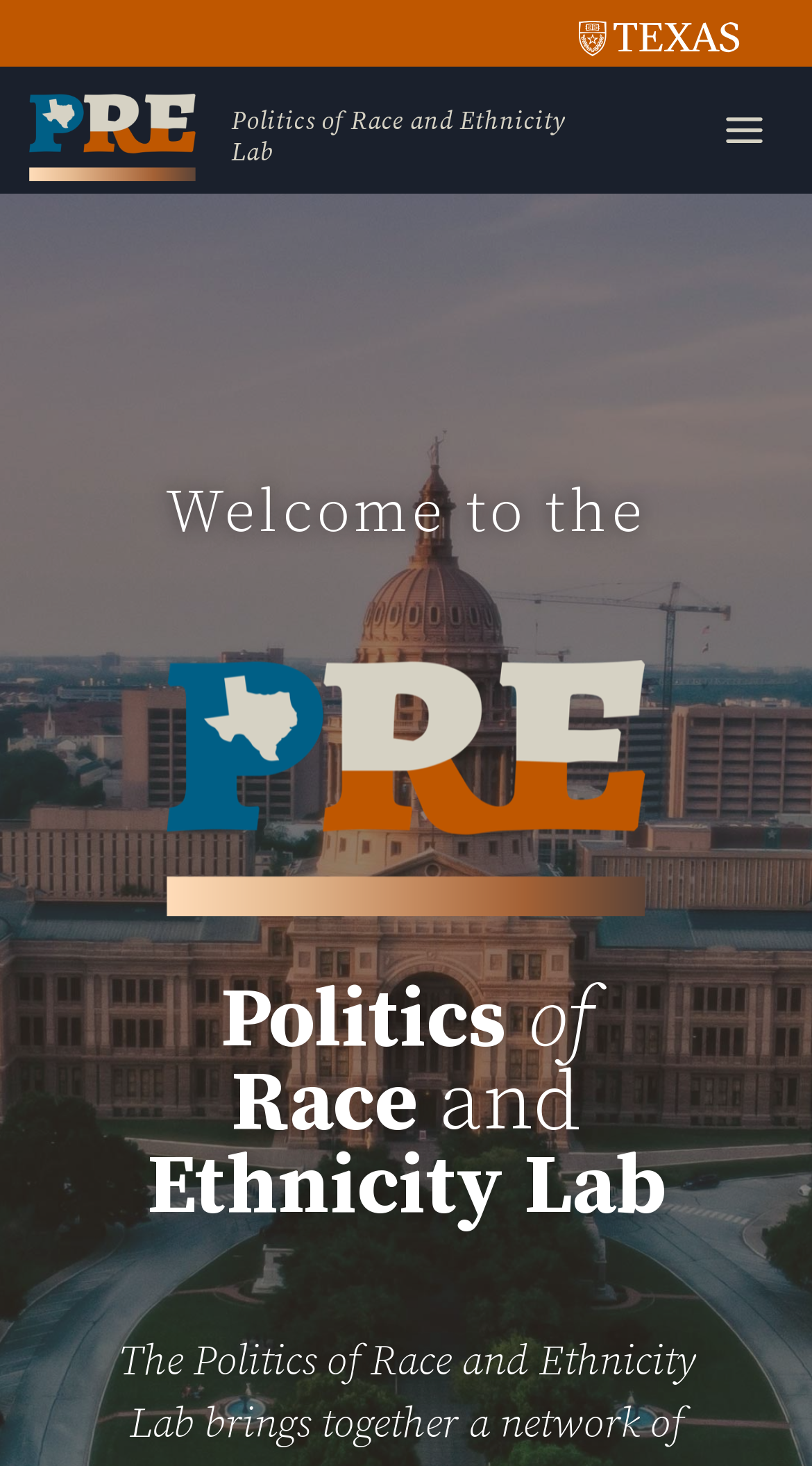Write a detailed summary of the webpage.

The webpage is the homepage of the Politics of Race and Ethnicity Lab, which is a network of scholars interested in Race and Ethnic politics. 

At the top left of the page, there is a link to the University of Texas at Austin, accompanied by a small image. 

Below this, there is a larger link to the Politics of Race and Ethnicity Lab, which is accompanied by a smaller image of the lab's logo. 

On the top right of the page, there is a button to open a menu. When expanded, the menu displays a heading that reads "Welcome to the" followed by a series of static text elements that complete the sentence: "Politics of Race and Ethnicity Lab". 

At the very bottom right of the page, there is a button to scroll to the top of the page.